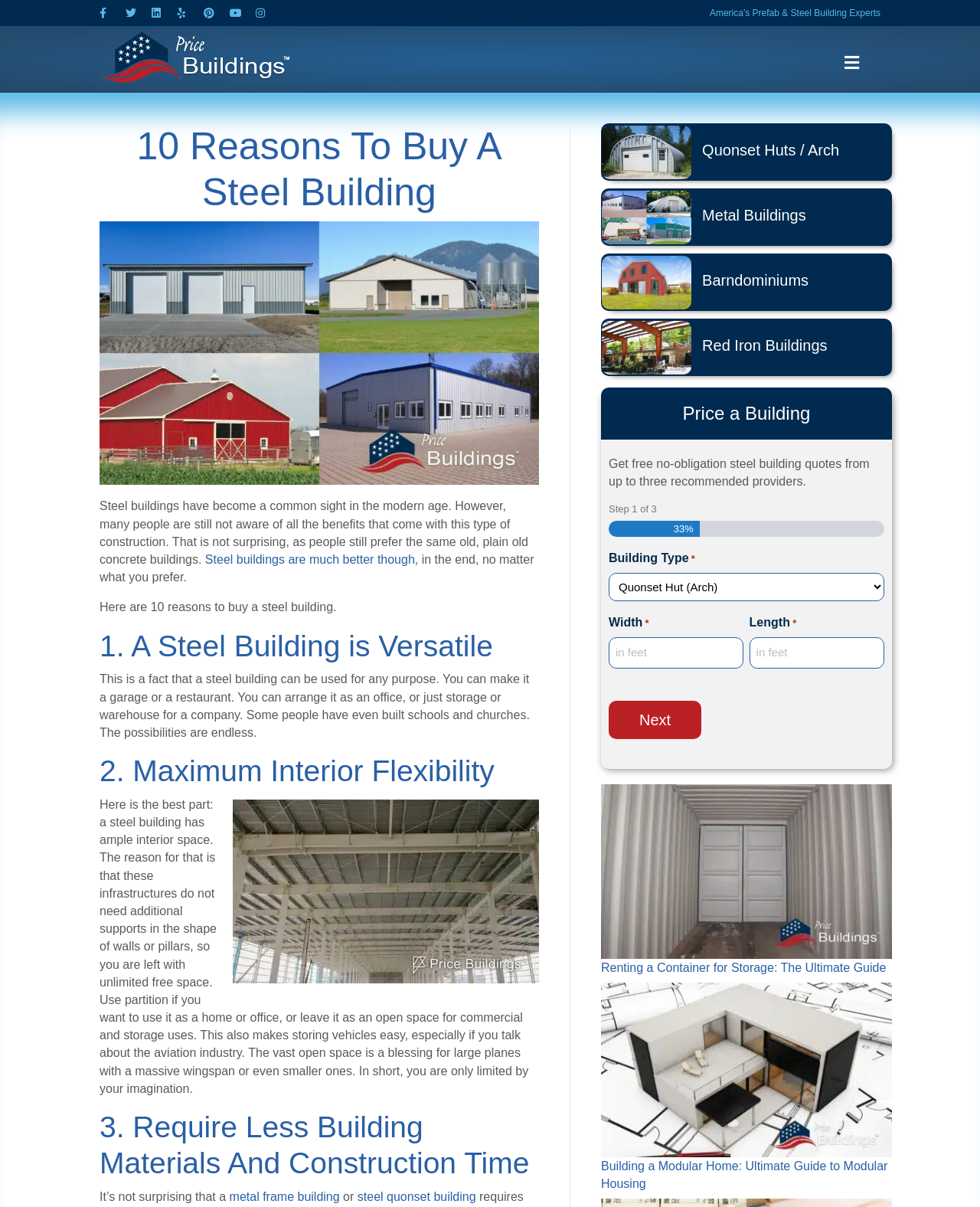Find the bounding box coordinates of the clickable area that will achieve the following instruction: "Read more about Renting a Container for Storage".

[0.613, 0.716, 0.91, 0.727]